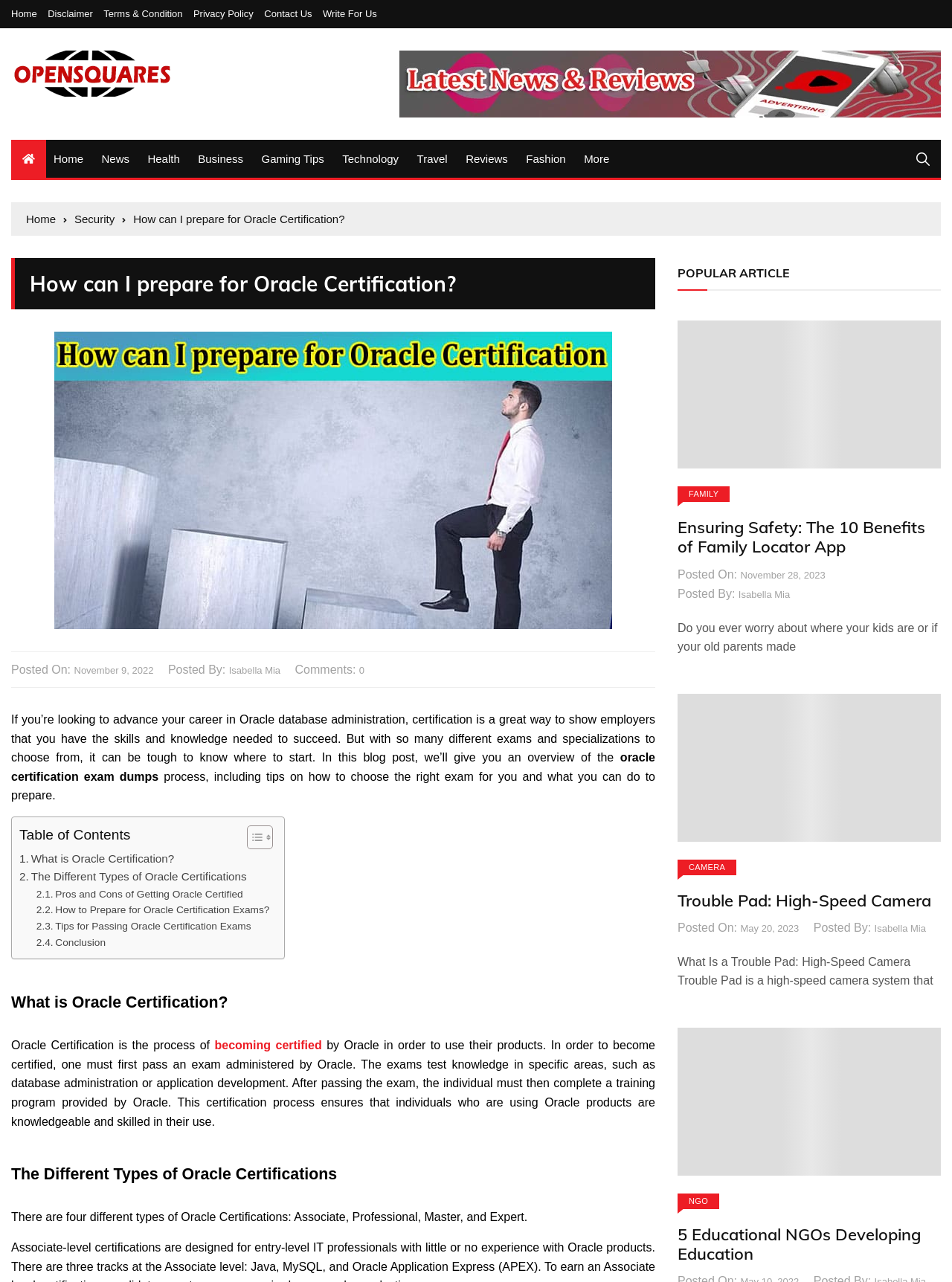Locate the bounding box coordinates of the element that should be clicked to fulfill the instruction: "Click on the 'What is Oracle Certification?' link".

[0.02, 0.663, 0.183, 0.677]